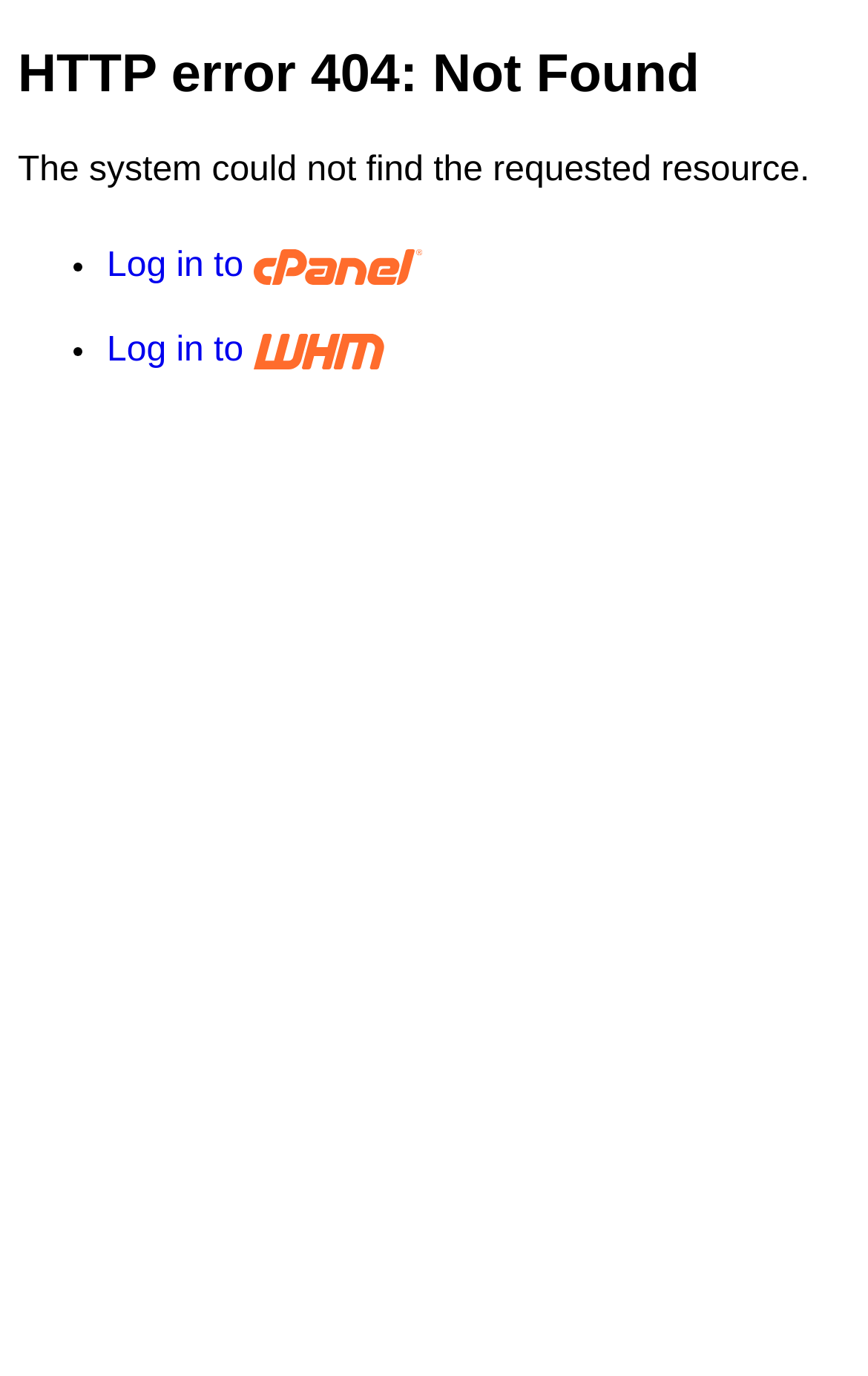How many login options are available?
Look at the webpage screenshot and answer the question with a detailed explanation.

There are two login options available on the webpage, which are 'Log in to cPanel' and 'Log in to WHM', both of which are links with corresponding images.